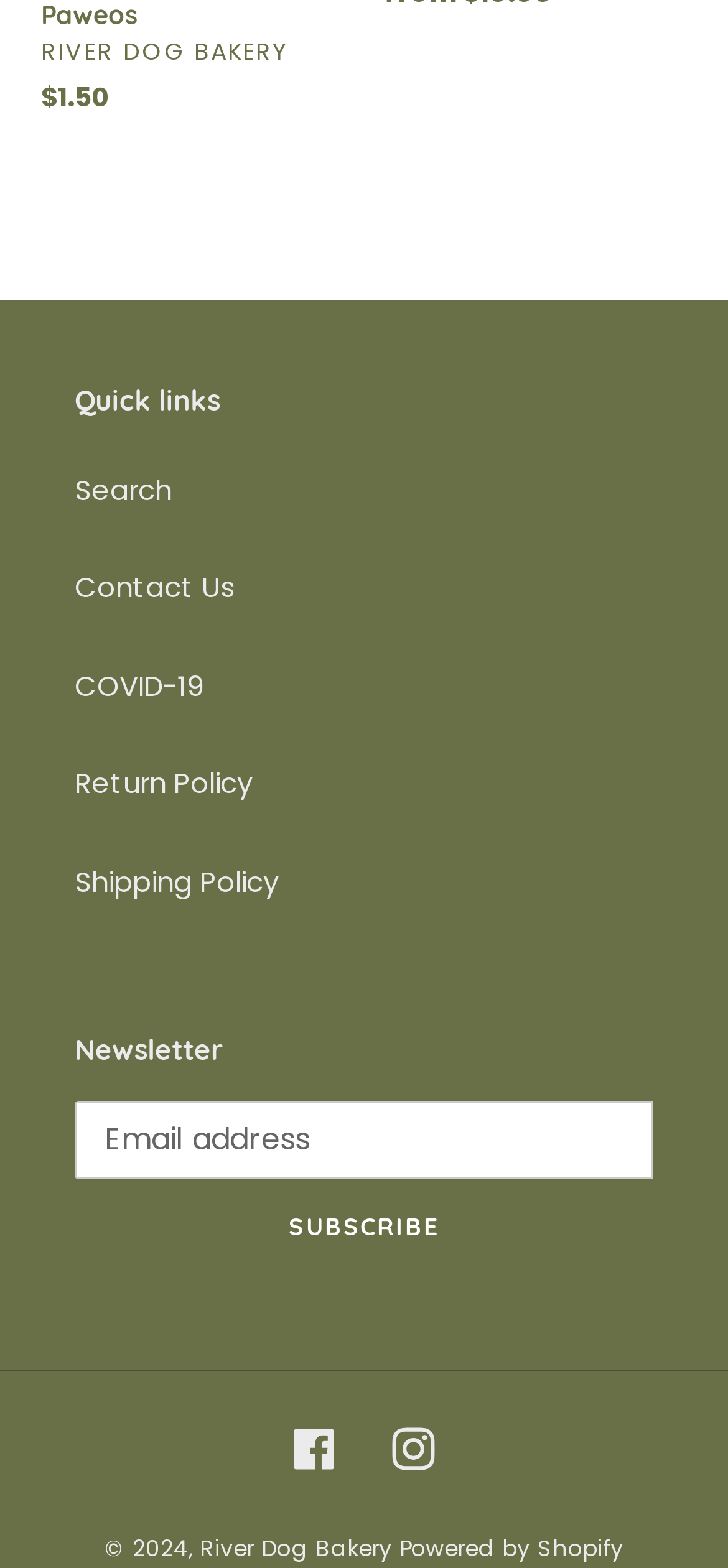Identify the bounding box for the UI element described as: "Powered by Shopify". The coordinates should be four float numbers between 0 and 1, i.e., [left, top, right, bottom].

[0.549, 0.977, 0.856, 0.998]